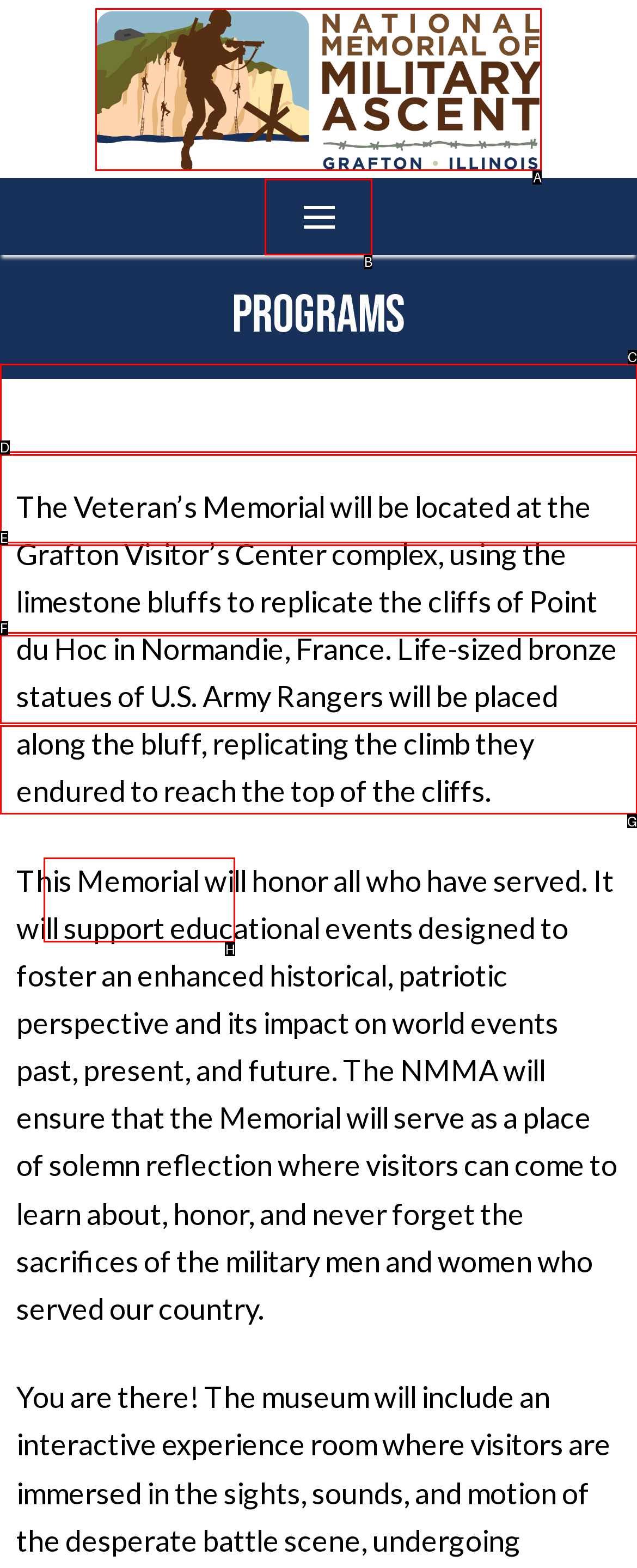Indicate which UI element needs to be clicked to fulfill the task: Click the 'DONATE' link
Answer with the letter of the chosen option from the available choices directly.

H